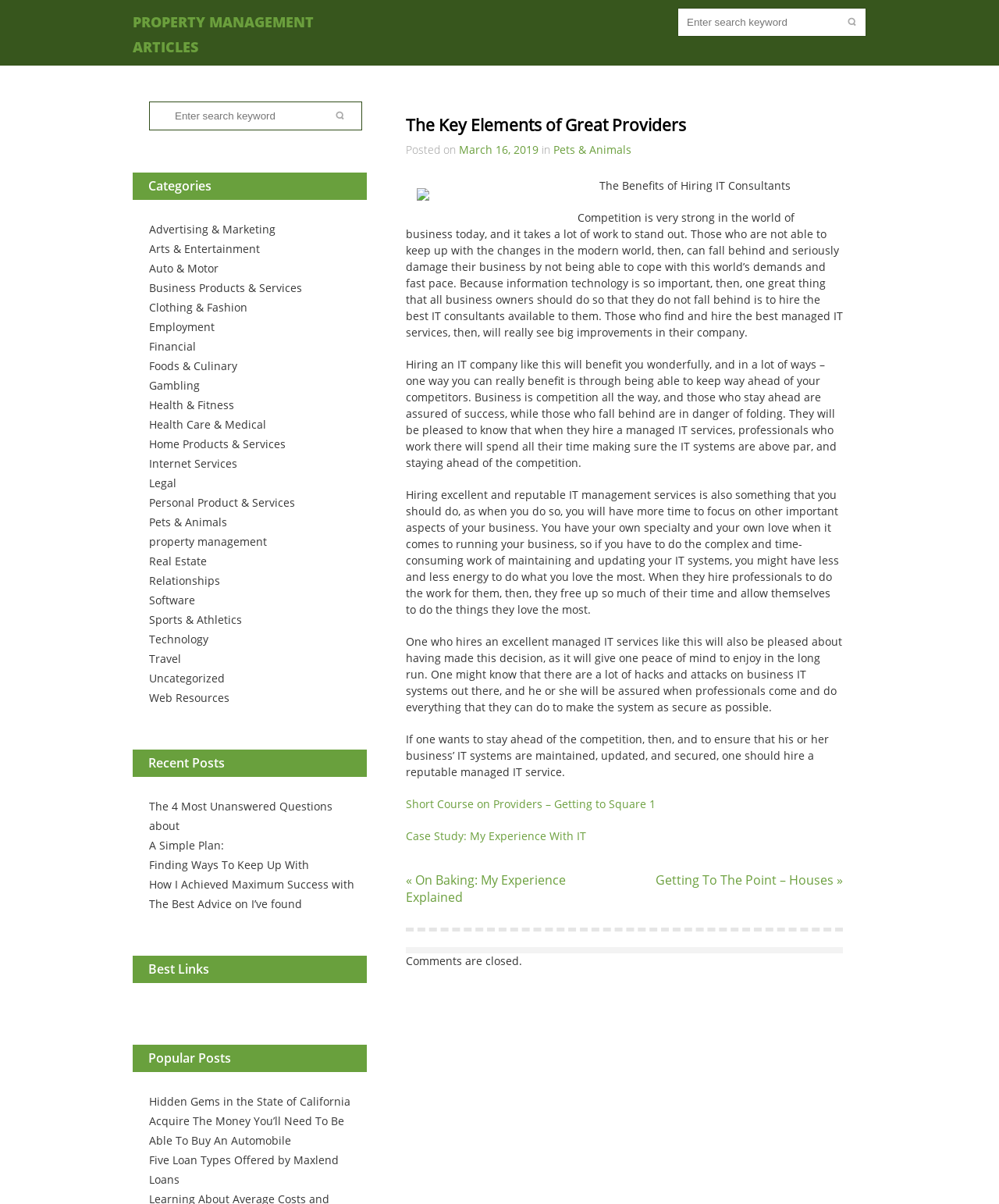Please find the bounding box coordinates of the element that needs to be clicked to perform the following instruction: "Enter a search keyword". The bounding box coordinates should be four float numbers between 0 and 1, represented as [left, top, right, bottom].

[0.679, 0.007, 0.832, 0.03]